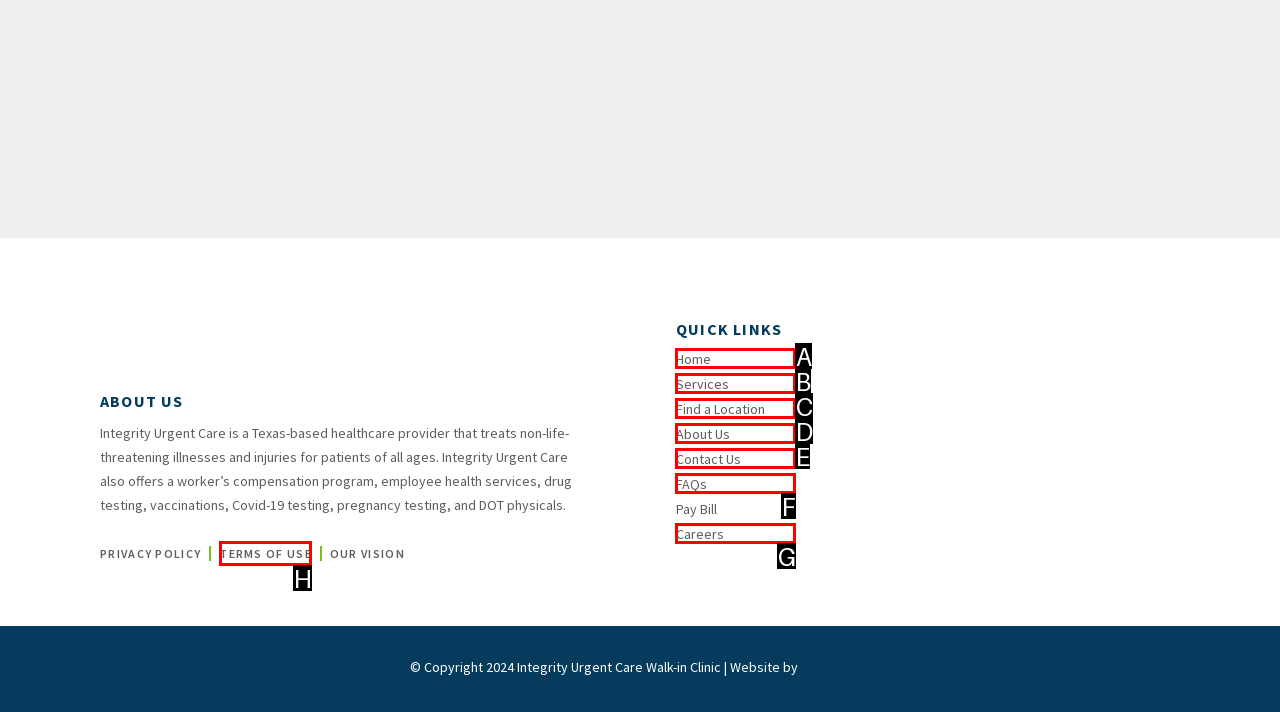Based on the element description: Careers, choose the best matching option. Provide the letter of the option directly.

G